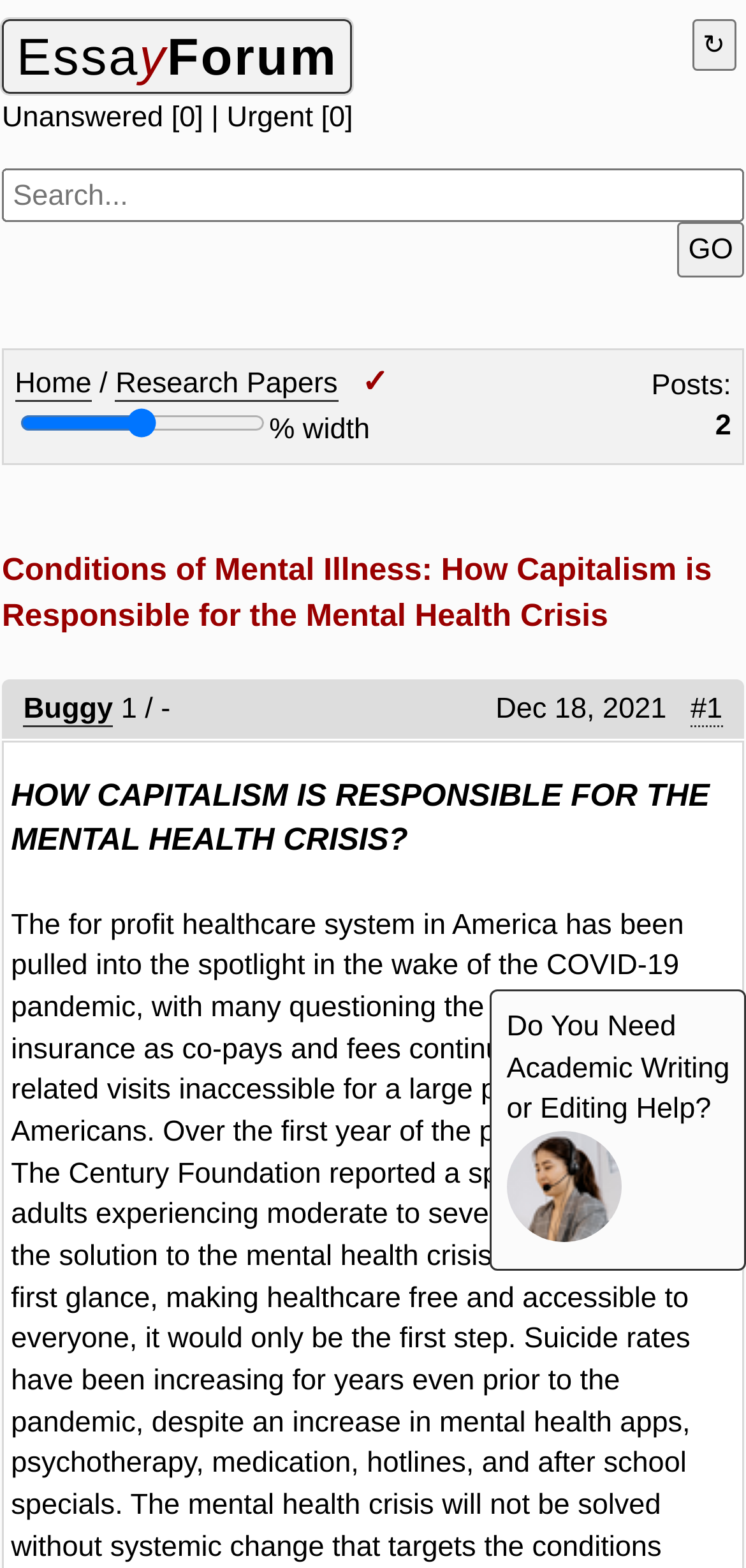What is the function of the button with the '↻' symbol?
Provide a fully detailed and comprehensive answer to the question.

I found a button element with the '↻' symbol, which is commonly used to represent a refresh or reload action. Its location at the top-right corner of the webpage suggests that it is used to refresh the page or its contents.